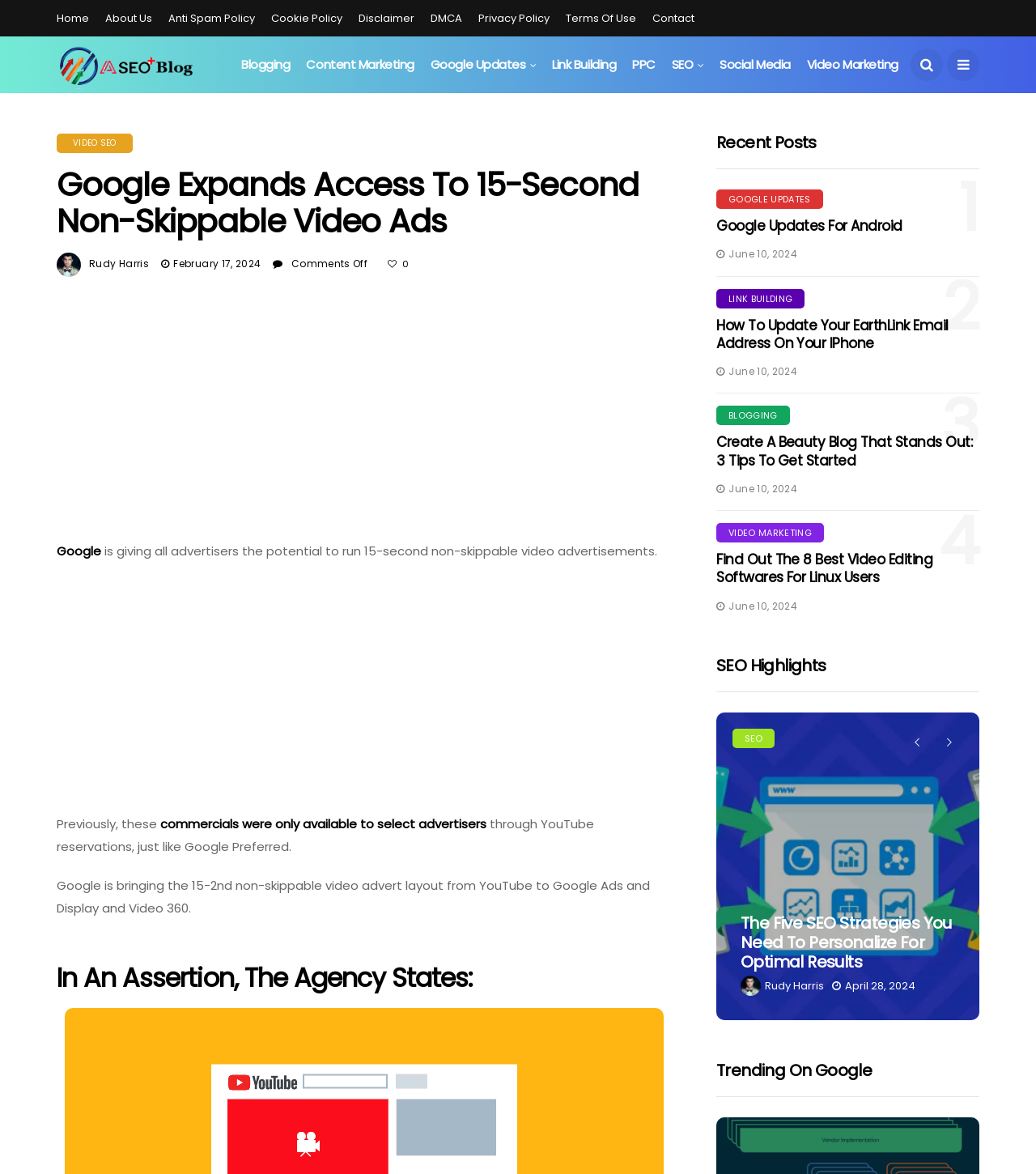Show the bounding box coordinates of the element that should be clicked to complete the task: "Click on the 'Home' link".

[0.055, 0.0, 0.086, 0.031]